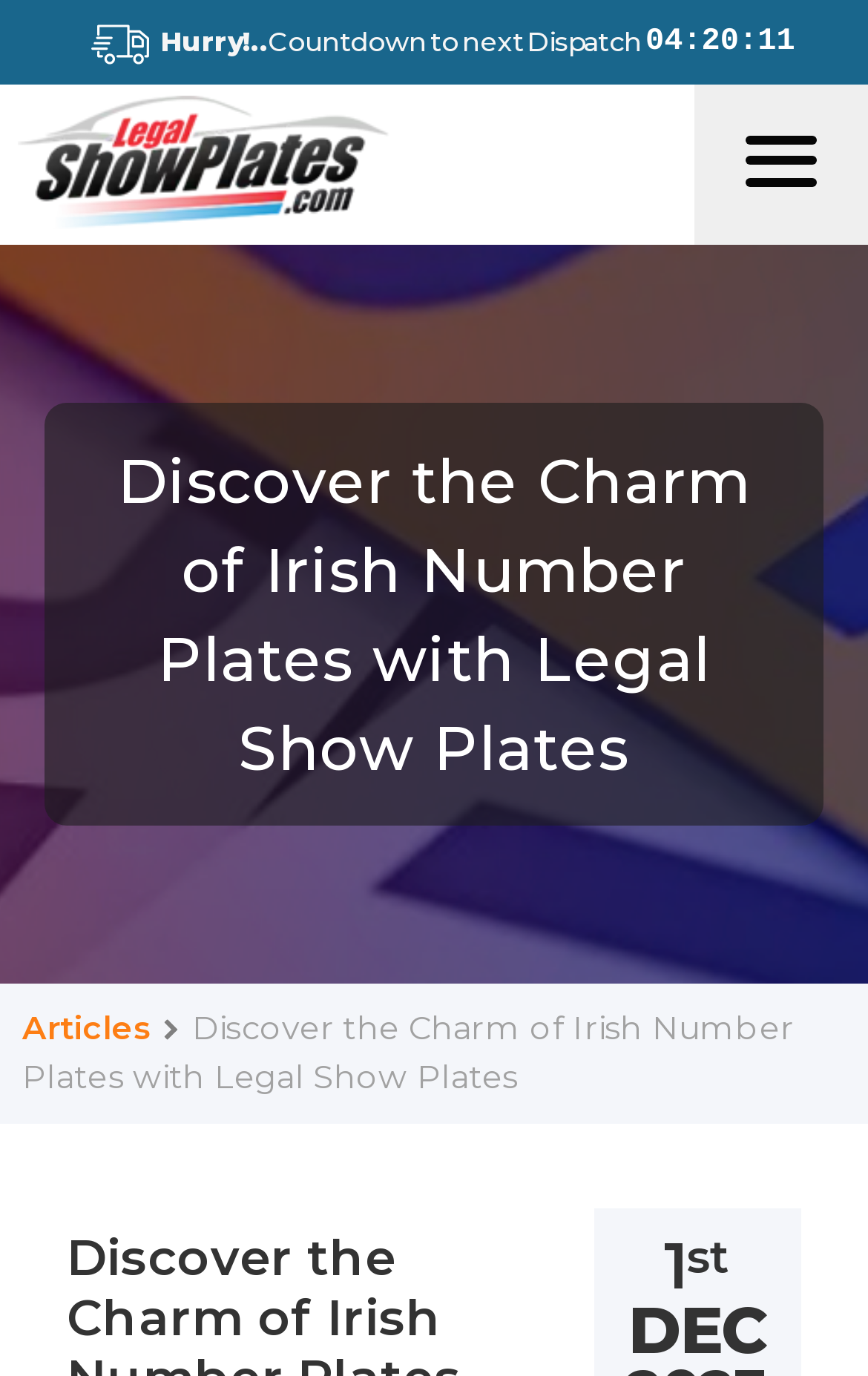Look at the image and give a detailed response to the following question: What is the purpose of the toggle navigation button?

The purpose of the toggle navigation button is to toggle navigation, which is indicated by the button 'Toggle Navigation'.